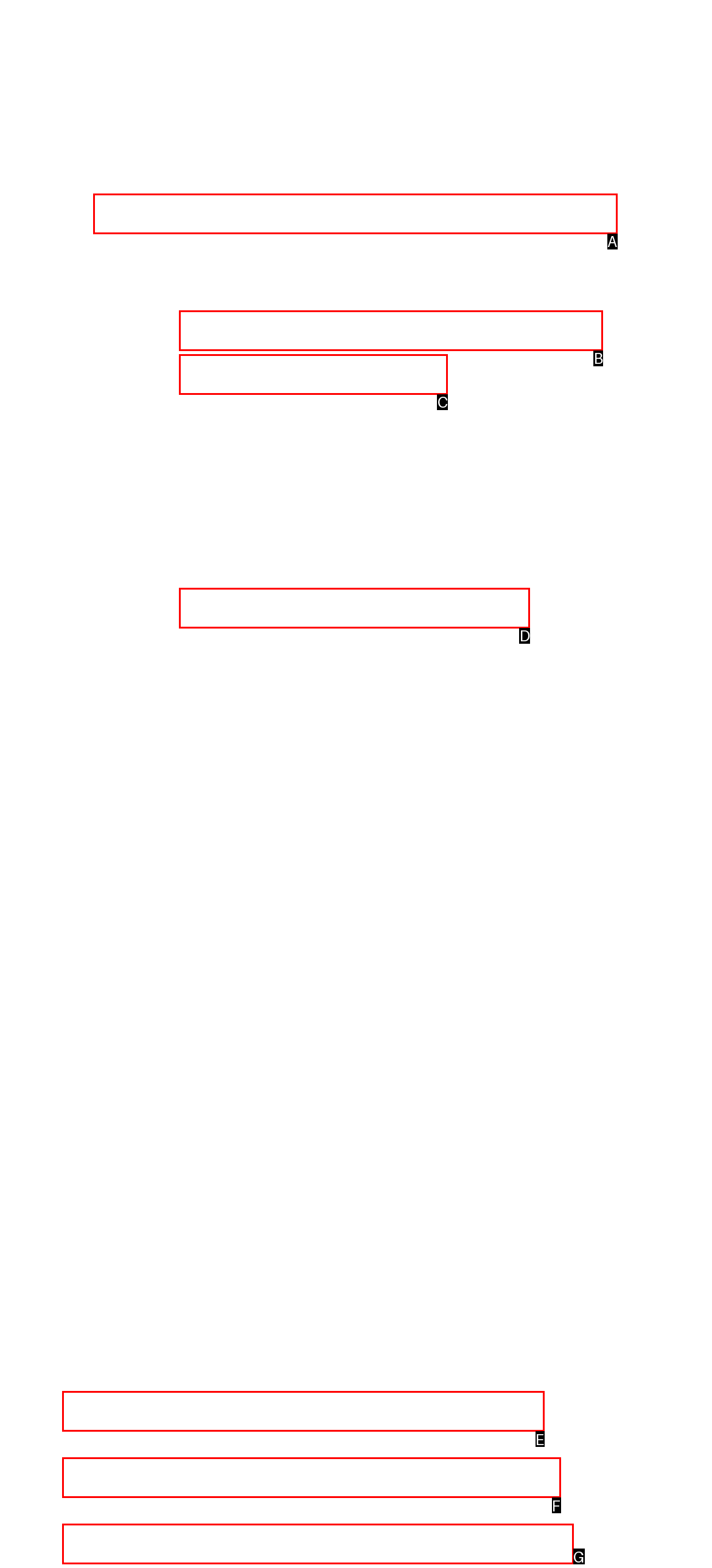Select the HTML element that fits the following description: Arlington Advocate
Provide the letter of the matching option.

C